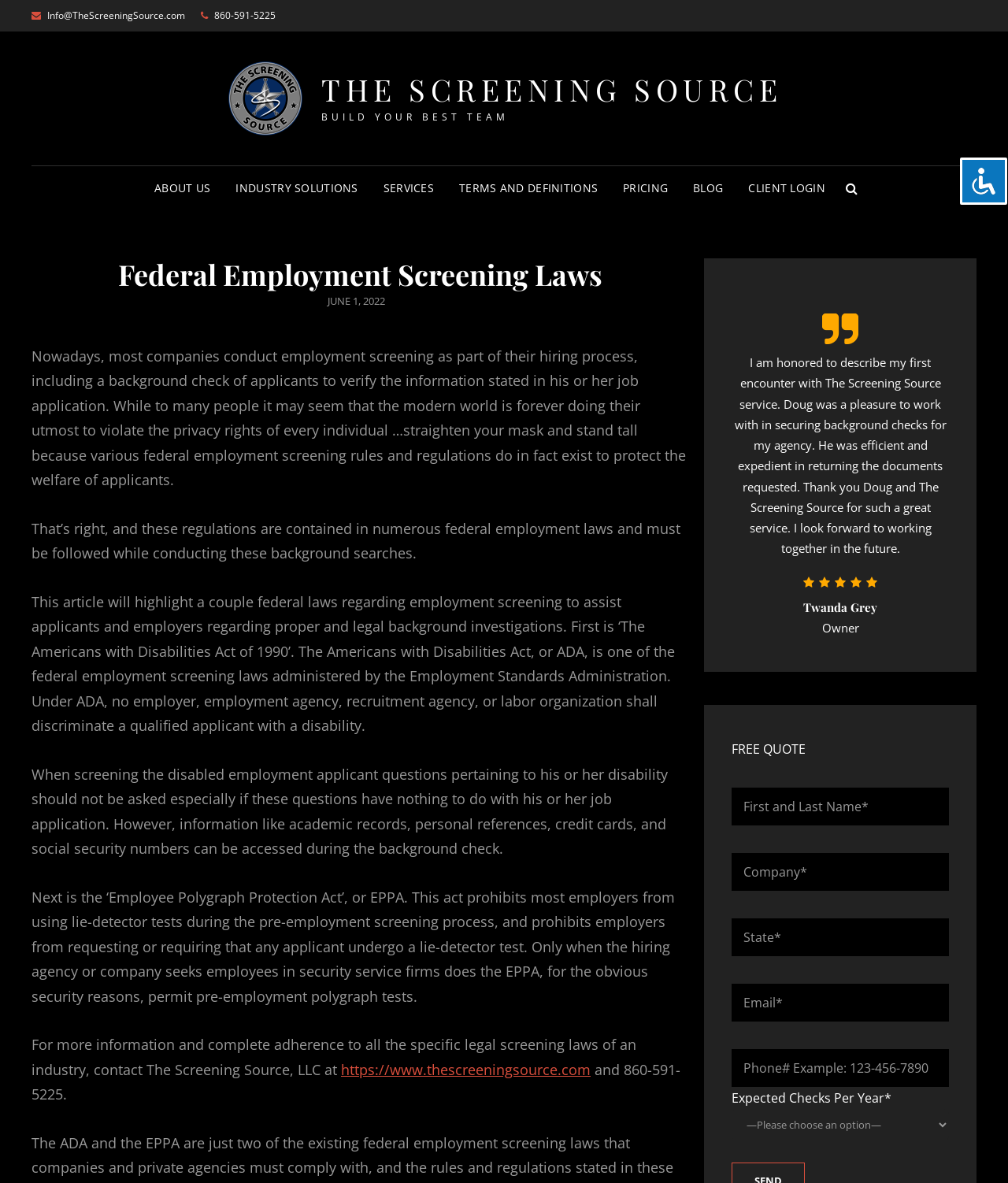What is the purpose of the 'FREE QUOTE' button? Observe the screenshot and provide a one-word or short phrase answer.

To request a quote